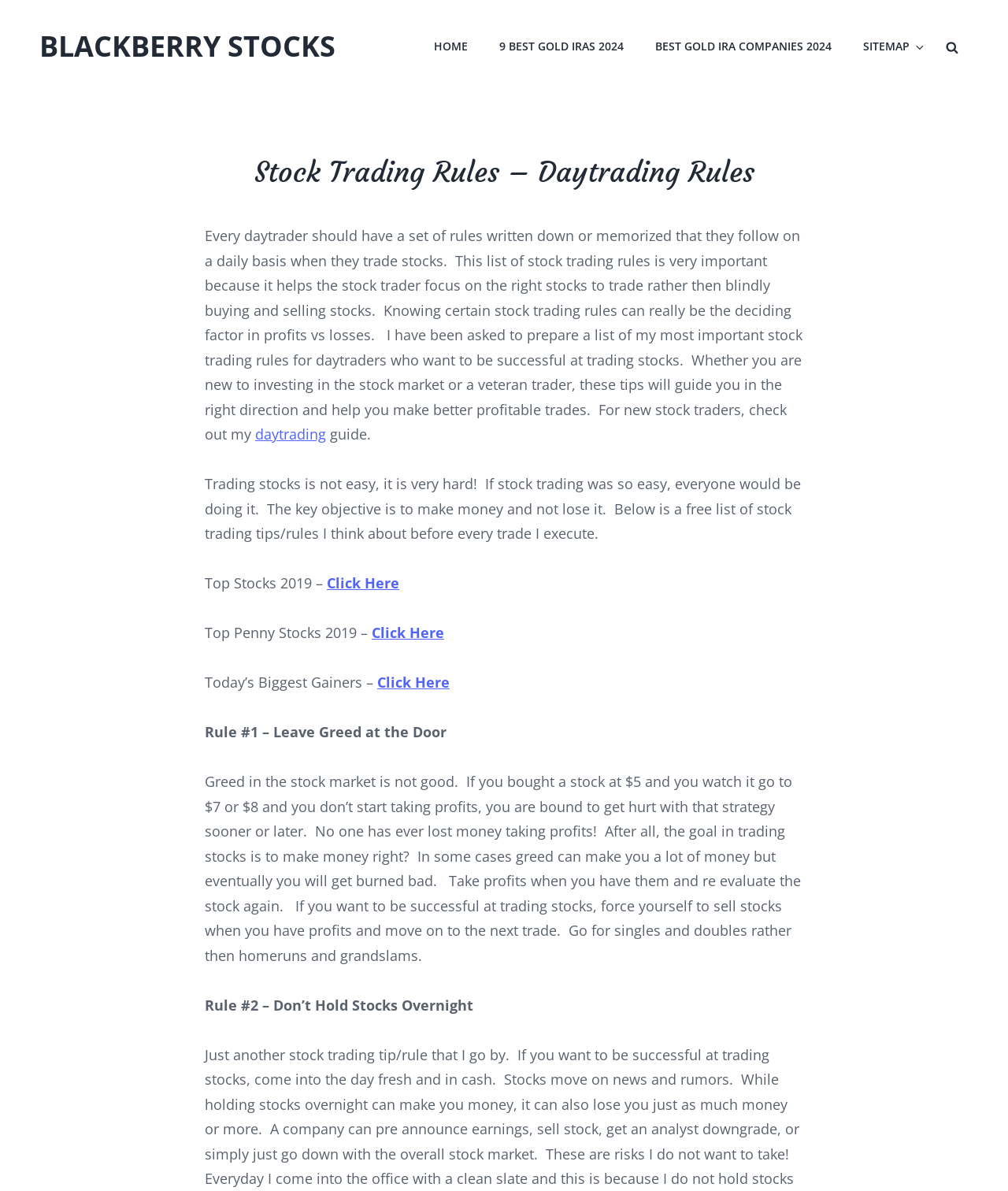Identify the bounding box coordinates for the element you need to click to achieve the following task: "Click on the 'SEARCH' button". Provide the bounding box coordinates as four float numbers between 0 and 1, in the form [left, top, right, bottom].

[0.928, 0.025, 0.961, 0.053]